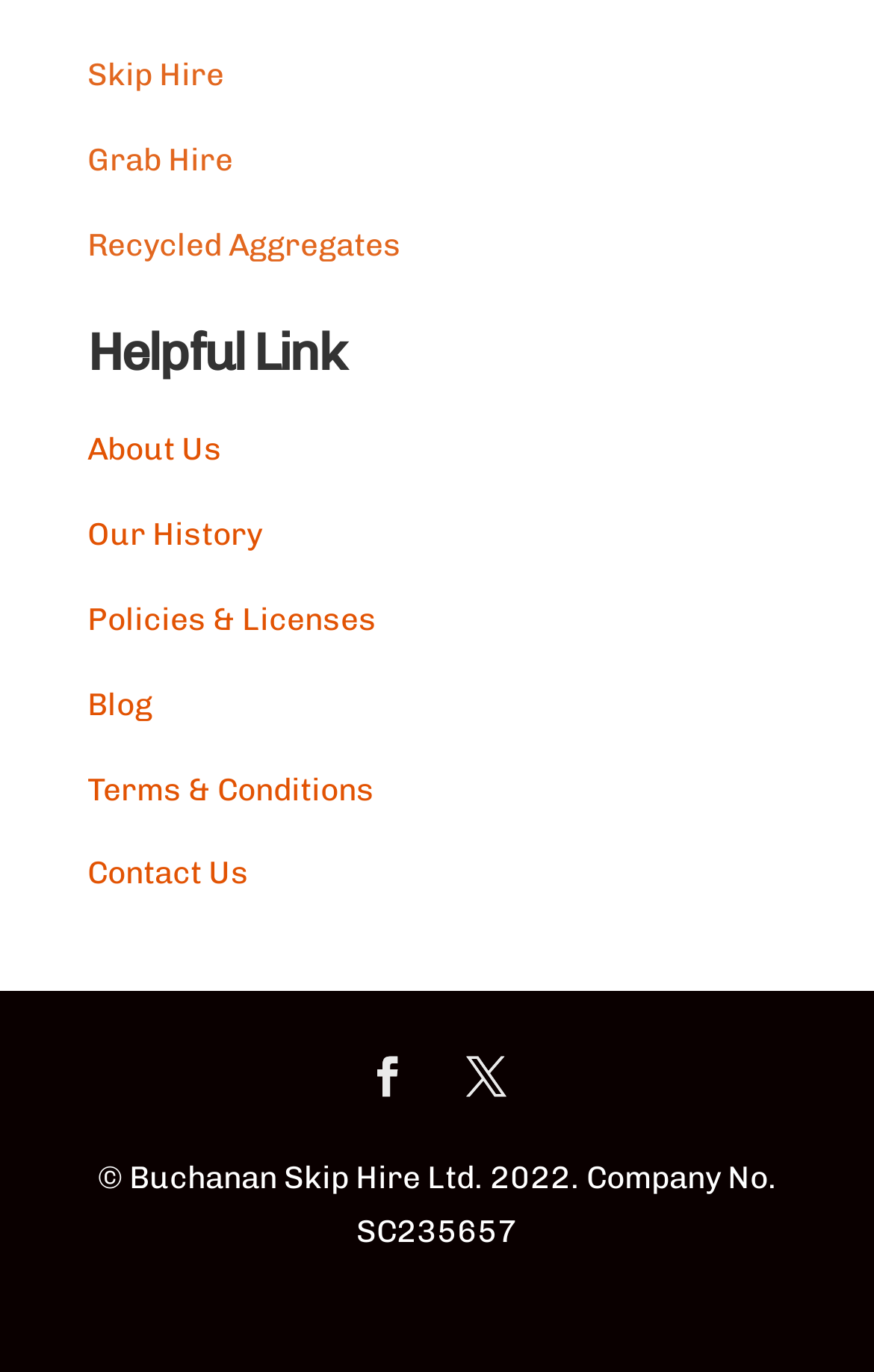Provide the bounding box coordinates for the specified HTML element described in this description: "Follow". The coordinates should be four float numbers ranging from 0 to 1, in the format [left, top, right, bottom].

[0.51, 0.755, 0.603, 0.814]